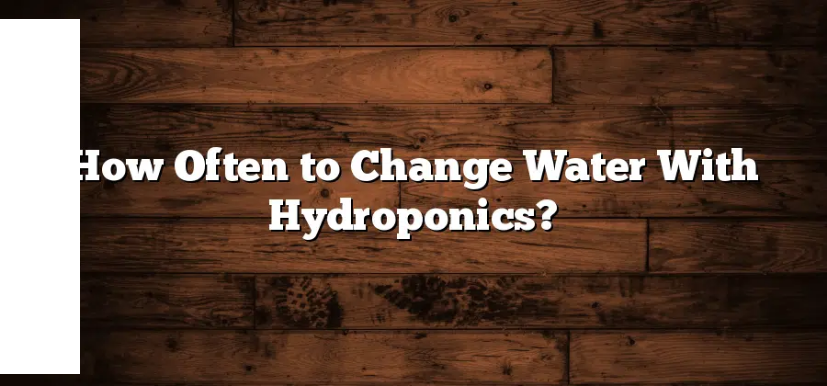Generate an in-depth description of the image you see.

The image features a captivating title, "How Often to Change Water With Hydroponics?" prominently displayed in a bold, white font against a rustic wooden background. This visually striking contrast emphasizes the importance of the subject matter, which pertains to the care and maintenance of hydroponic systems. The warm tones of the wood add a natural touch, inviting readers to delve into the critical conversation about water quality in hydroponics, a key factor for successful plant growth. The title hints at practical guidance, ideal for those interested in optimizing their hydroponic gardening techniques.